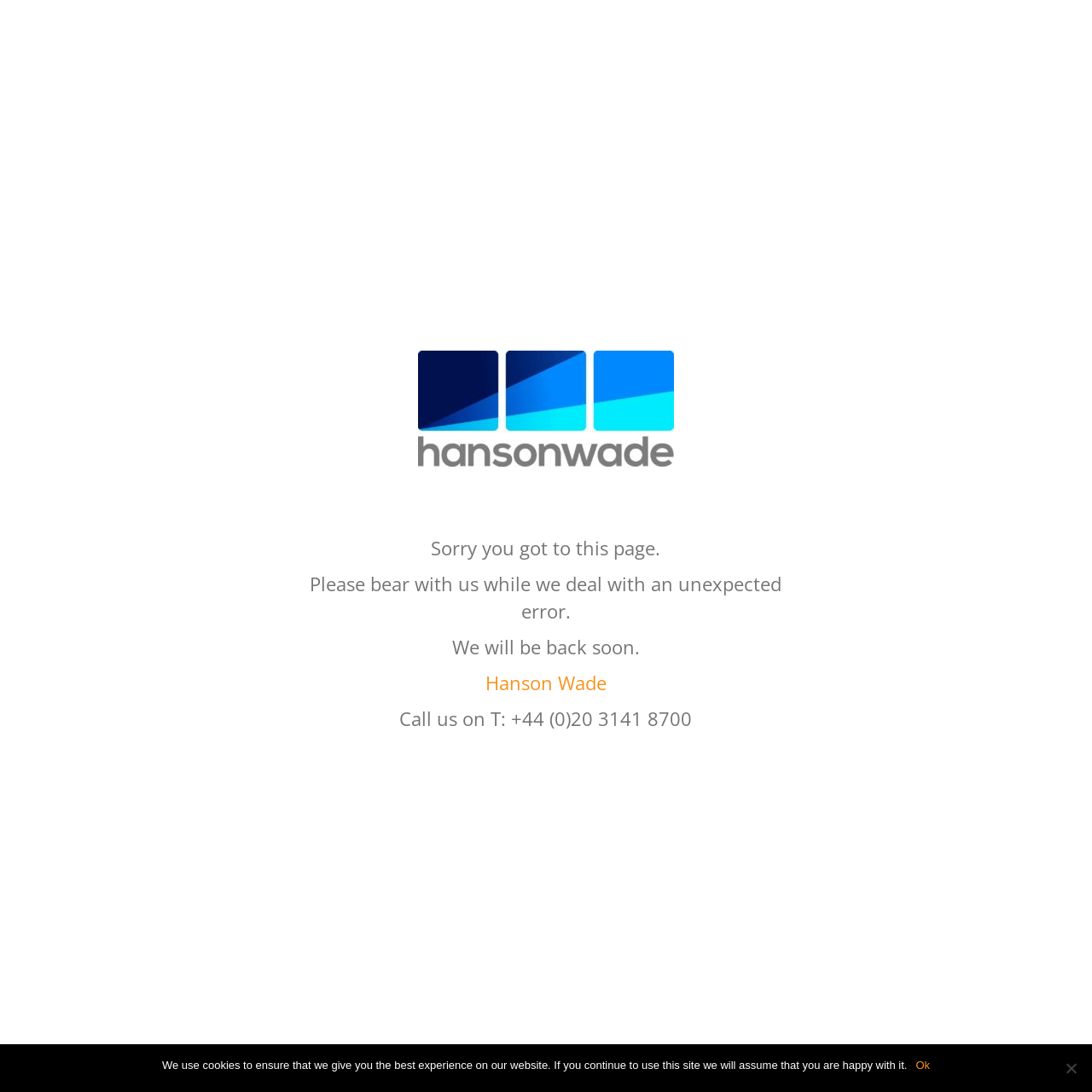Illustrate the webpage's structure and main components comprehensively.

The webpage appears to be an error page from Hanson Wade, with a prominent Hanson Wade logo displayed at the top center of the page. Below the logo, there are three lines of text: "Sorry you got to this page.", "Please bear with us while we deal with an unexpected error.", and "We will be back soon." These lines of text are centered on the page.

Underneath the error message, there is a link to "Hanson Wade" and a phone number "Call us on T: +44 (0)20 3141 8700" which is slightly indented to the right.

At the very bottom of the page, there is a cookie notice dialog box that spans the entire width of the page. The dialog box contains a message about the use of cookies on the website and provides two options: "Ok" and "No". The "Ok" button is located at the top right corner of the dialog box, while the "No" button is at the bottom right corner.